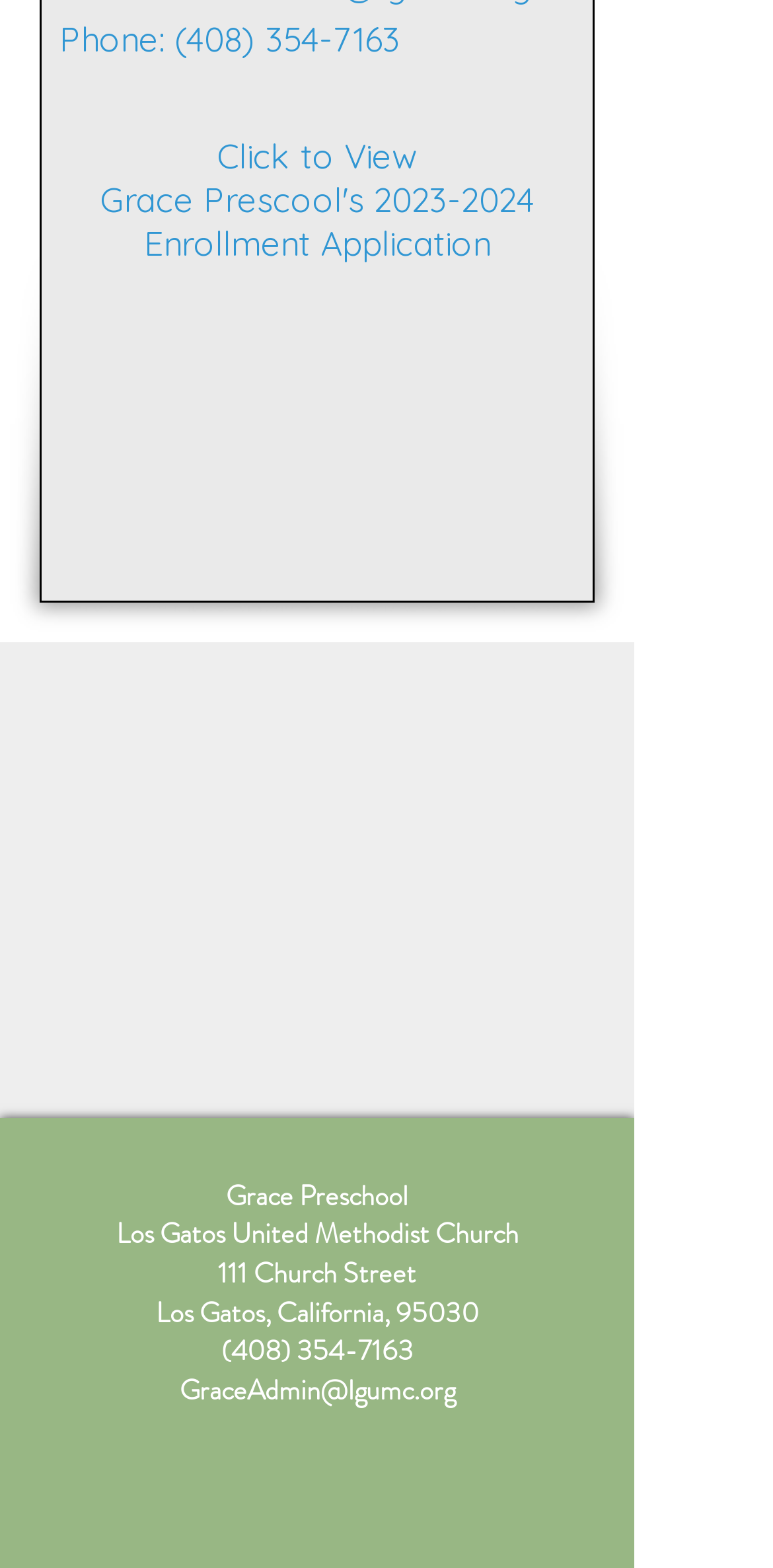Give a one-word or one-phrase response to the question: 
What is the name of the church associated with the preschool?

Los Gatos United Methodist Church